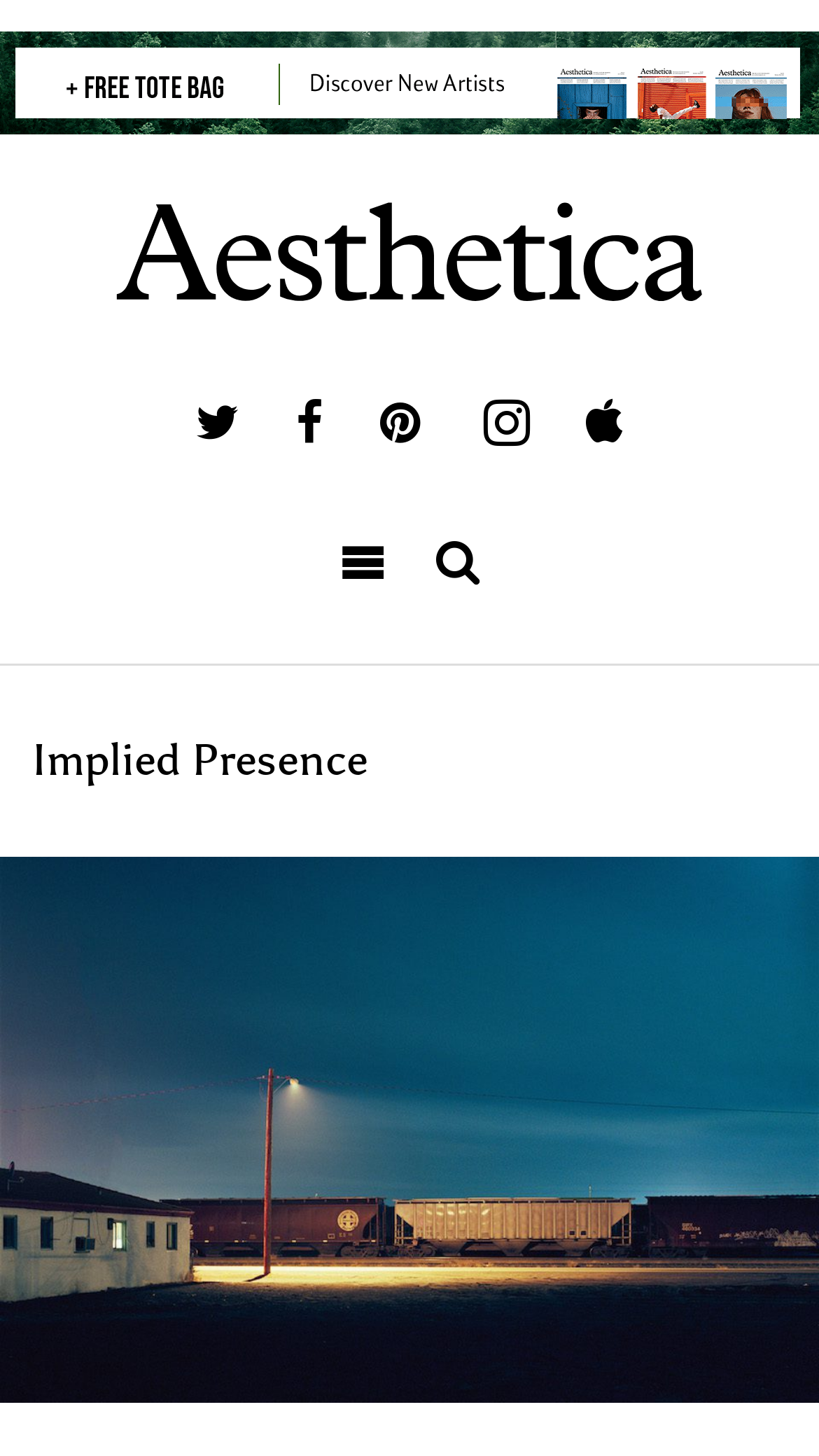Is there a search function on the page?
Please look at the screenshot and answer in one word or a short phrase.

No